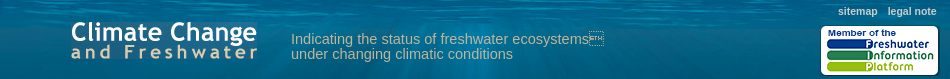What is the purpose of the emblem on the right?
Using the image as a reference, answer the question in detail.

The emblem on the right denotes membership in the Freshwater Information Platform, reinforcing the initiative's commitment to freshwater conservation, which implies that the purpose of the emblem is to denote membership.